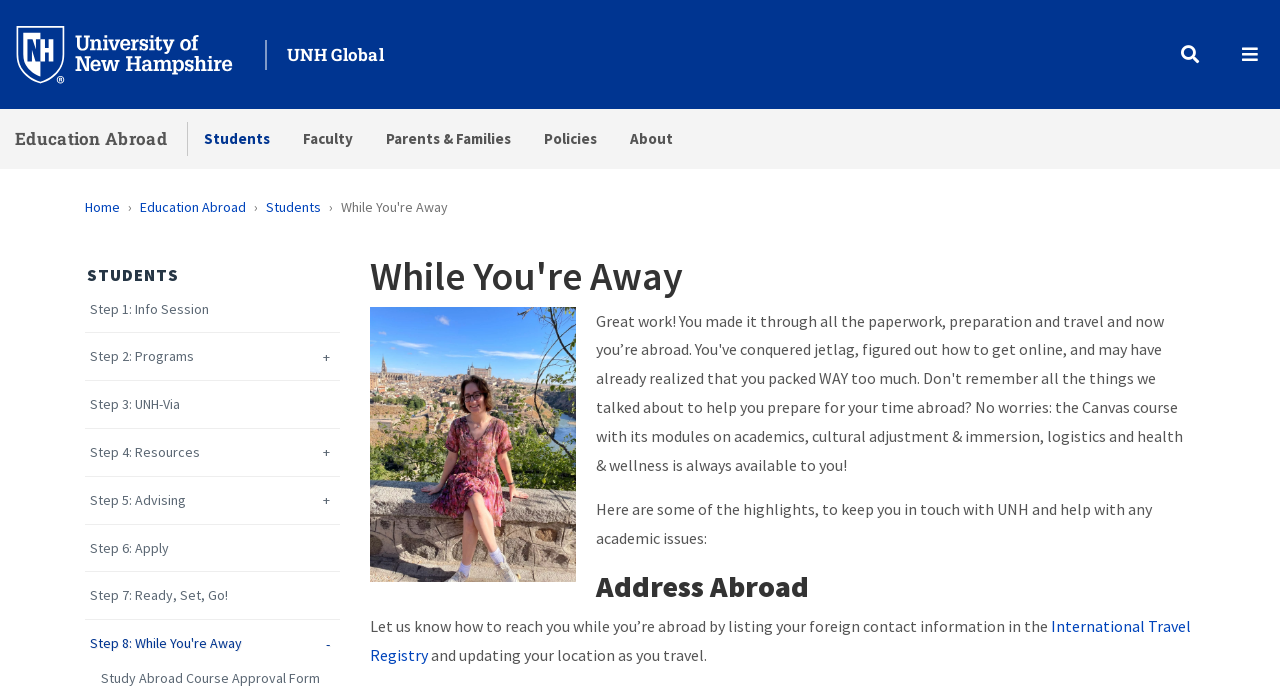Determine the bounding box of the UI component based on this description: "Parents & Families". The bounding box coordinates should be four float values between 0 and 1, i.e., [left, top, right, bottom].

[0.289, 0.158, 0.412, 0.244]